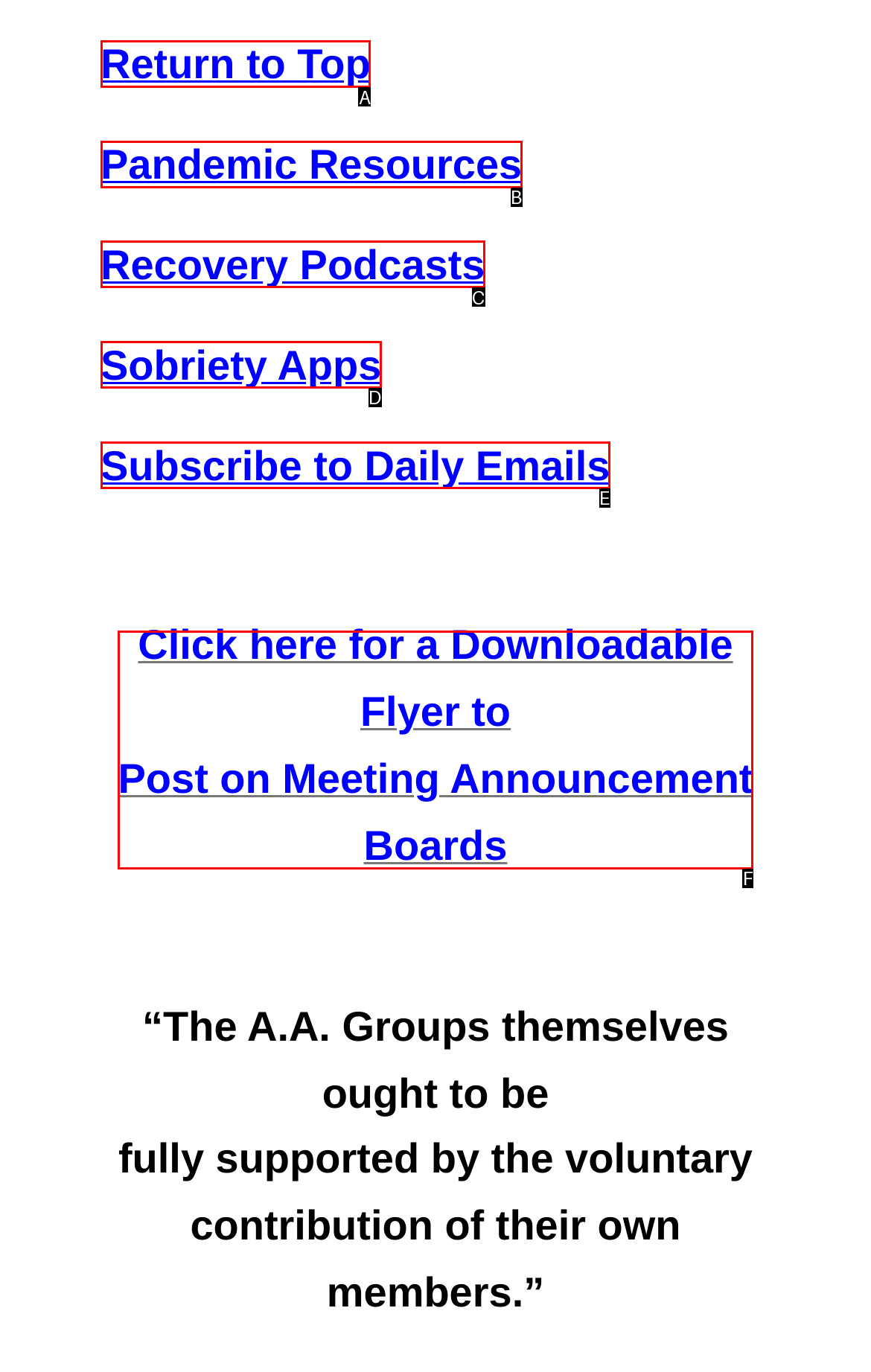Select the option that corresponds to the description: Return to Top
Respond with the letter of the matching choice from the options provided.

A